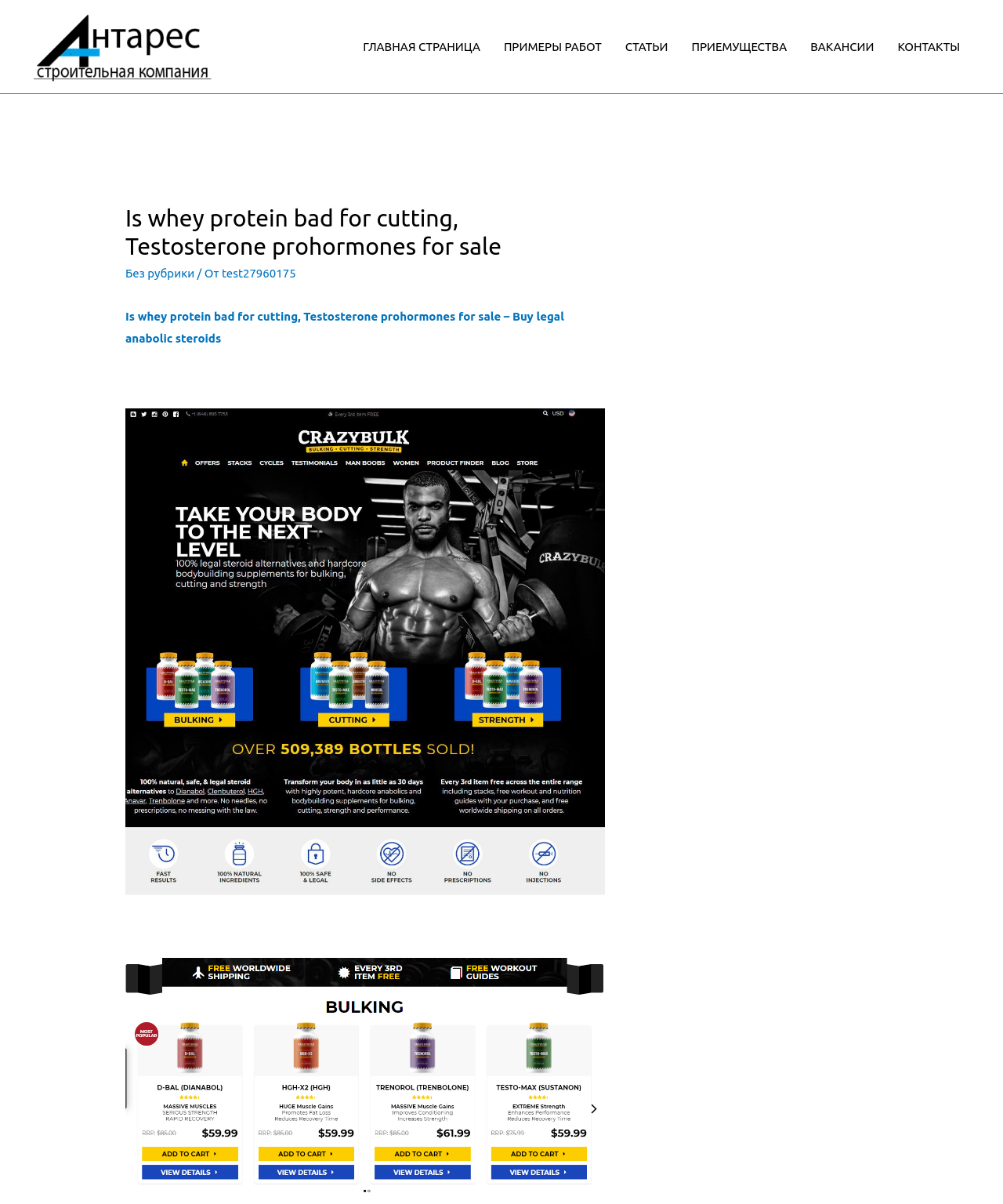Determine the bounding box coordinates of the element's region needed to click to follow the instruction: "read articles". Provide these coordinates as four float numbers between 0 and 1, formatted as [left, top, right, bottom].

[0.612, 0.0, 0.678, 0.077]